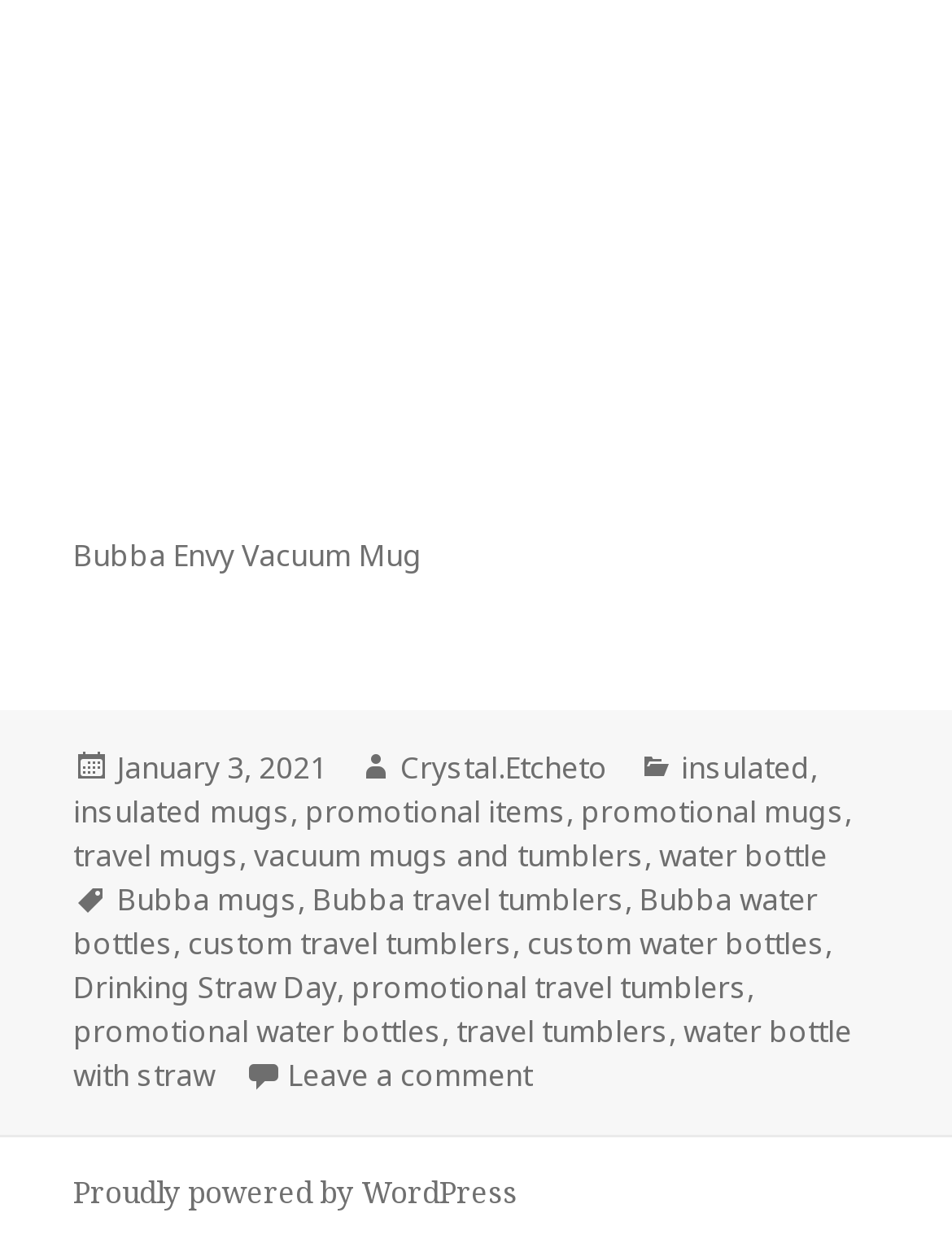What is the topic of the post?
Answer the question with a single word or phrase derived from the image.

How To Stay Hydrated With The Best Travel Tumblers